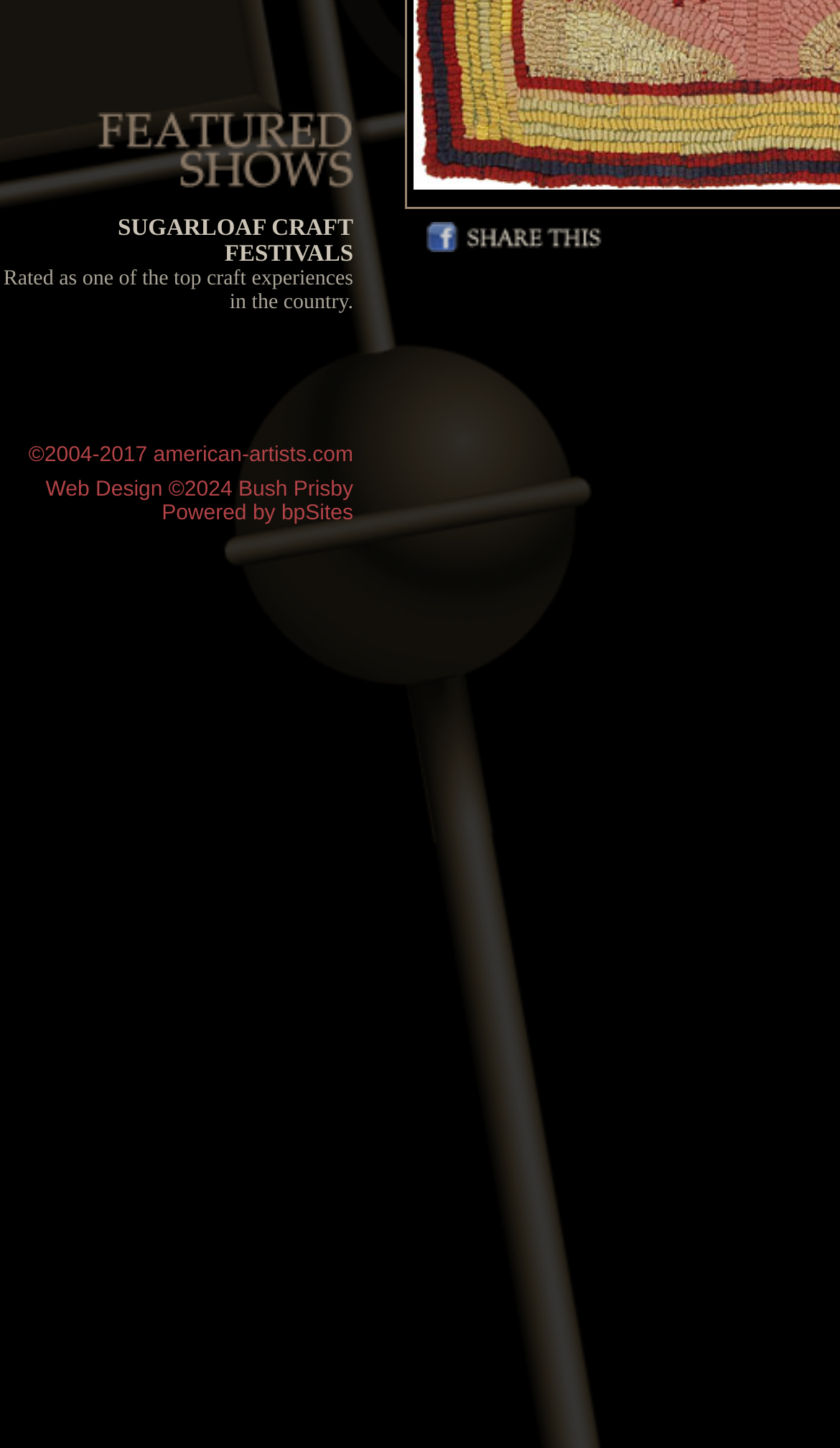Using the description "Web Design ©2024 Bush Prisby", locate and provide the bounding box of the UI element.

[0.054, 0.33, 0.421, 0.347]